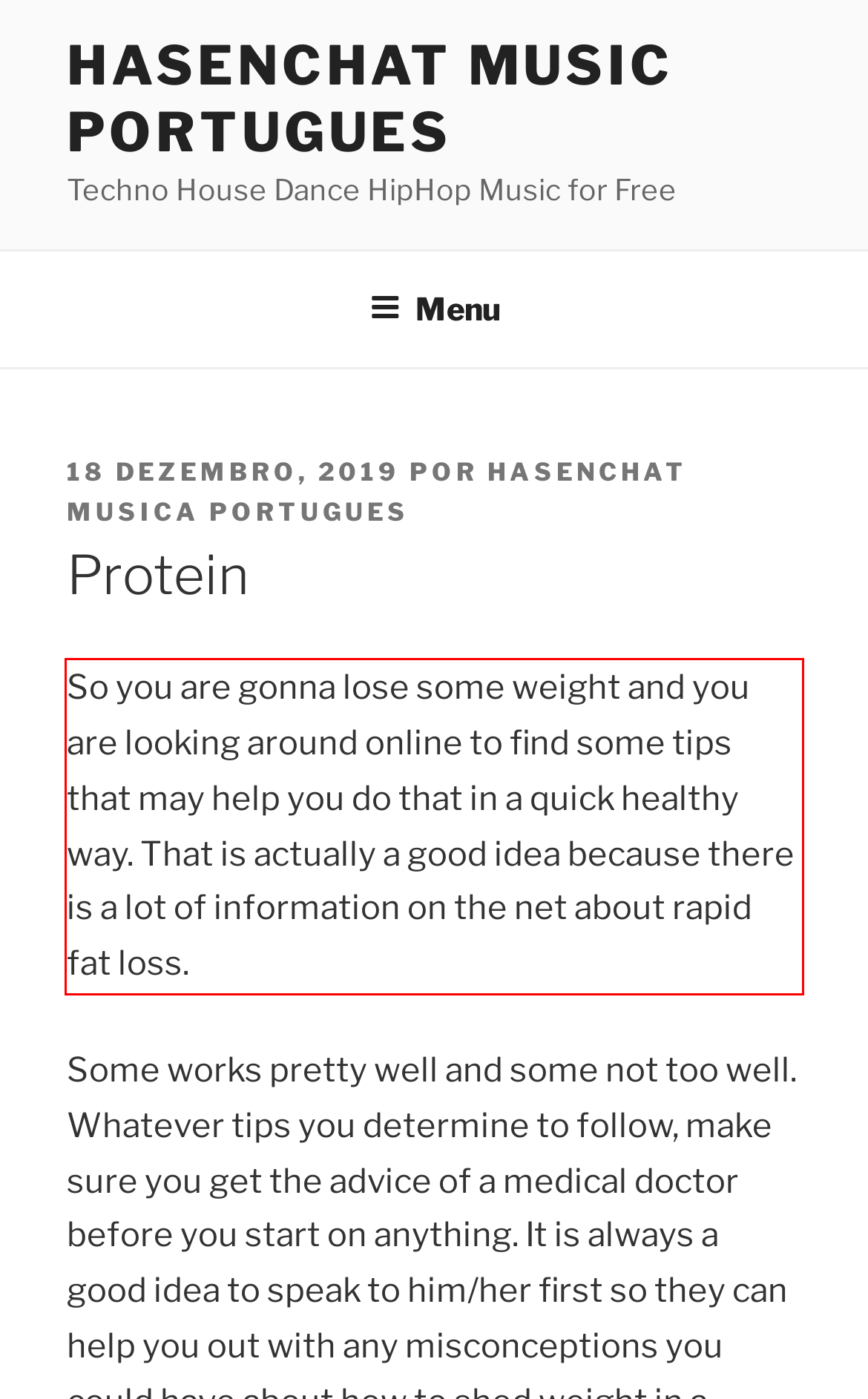You are presented with a screenshot containing a red rectangle. Extract the text found inside this red bounding box.

So you are gonna lose some weight and you are looking around online to find some tips that may help you do that in a quick healthy way. That is actually a good idea because there is a lot of information on the net about rapid fat loss.